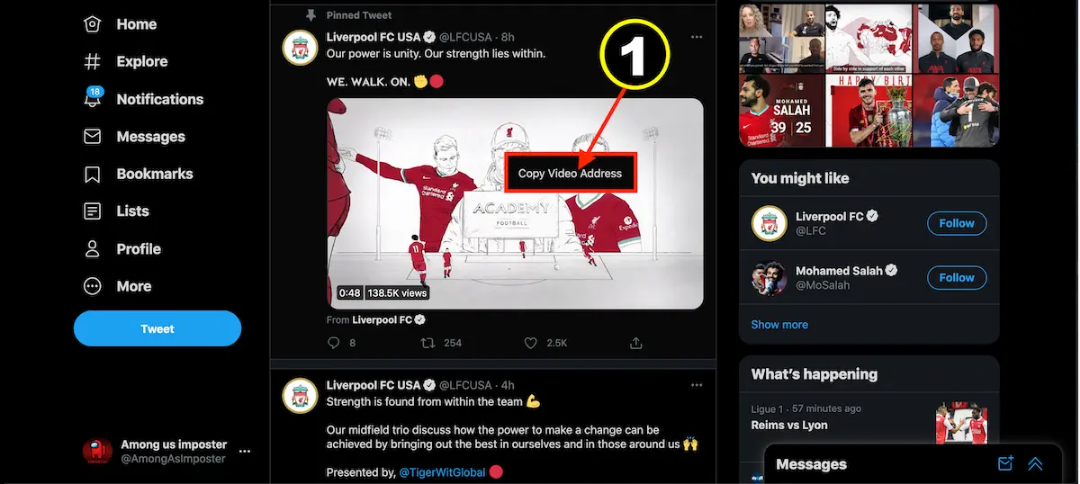What is the purpose of the highlighted box?
Using the screenshot, give a one-word or short phrase answer.

To copy video address